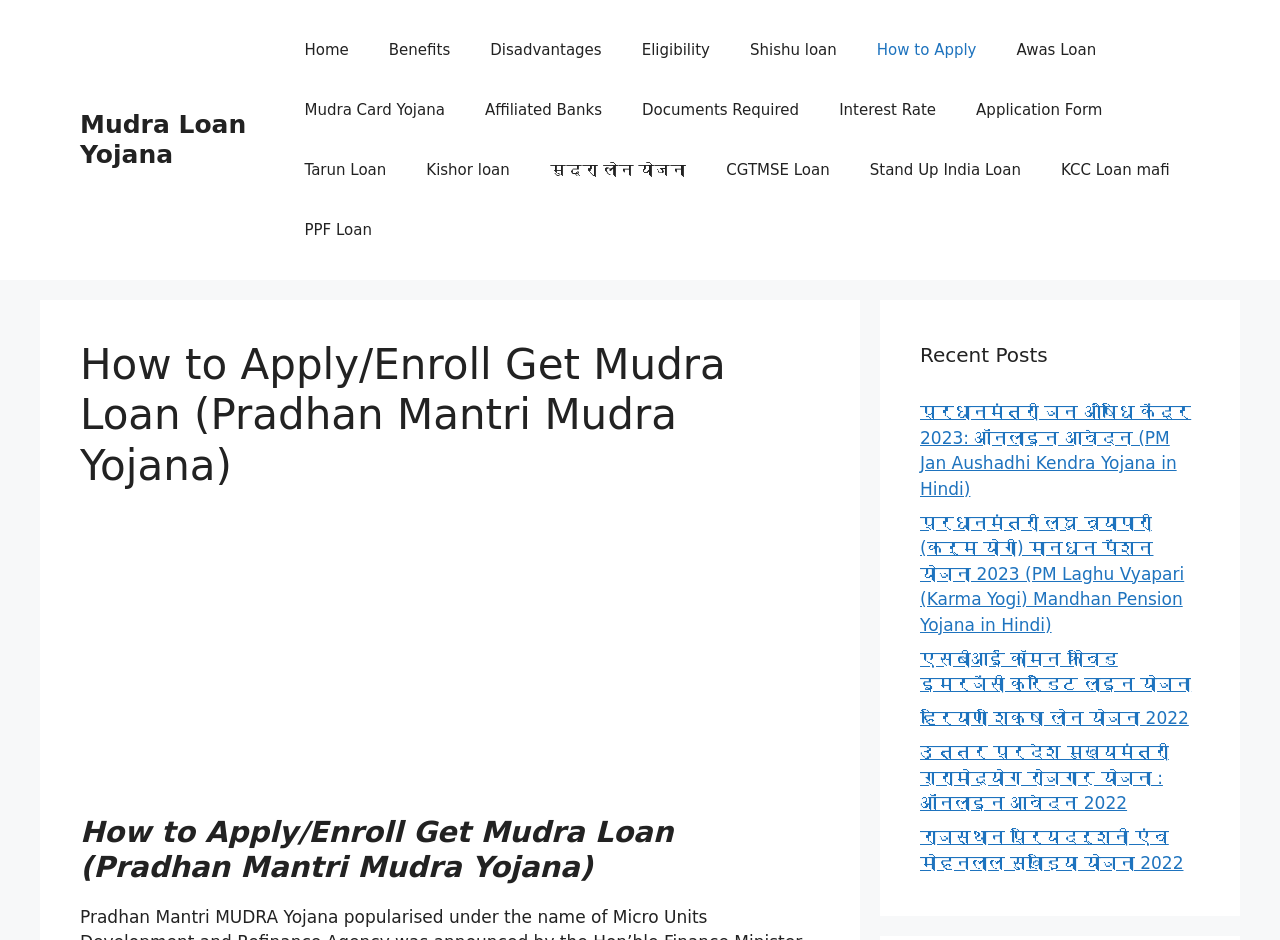What is the name of the first recent post?
Provide an in-depth answer to the question, covering all aspects.

I looked at the section labeled 'Recent Posts' and found the first link, which is labeled 'प्रधानमंत्री जन औषधि केंद्र 2023'.